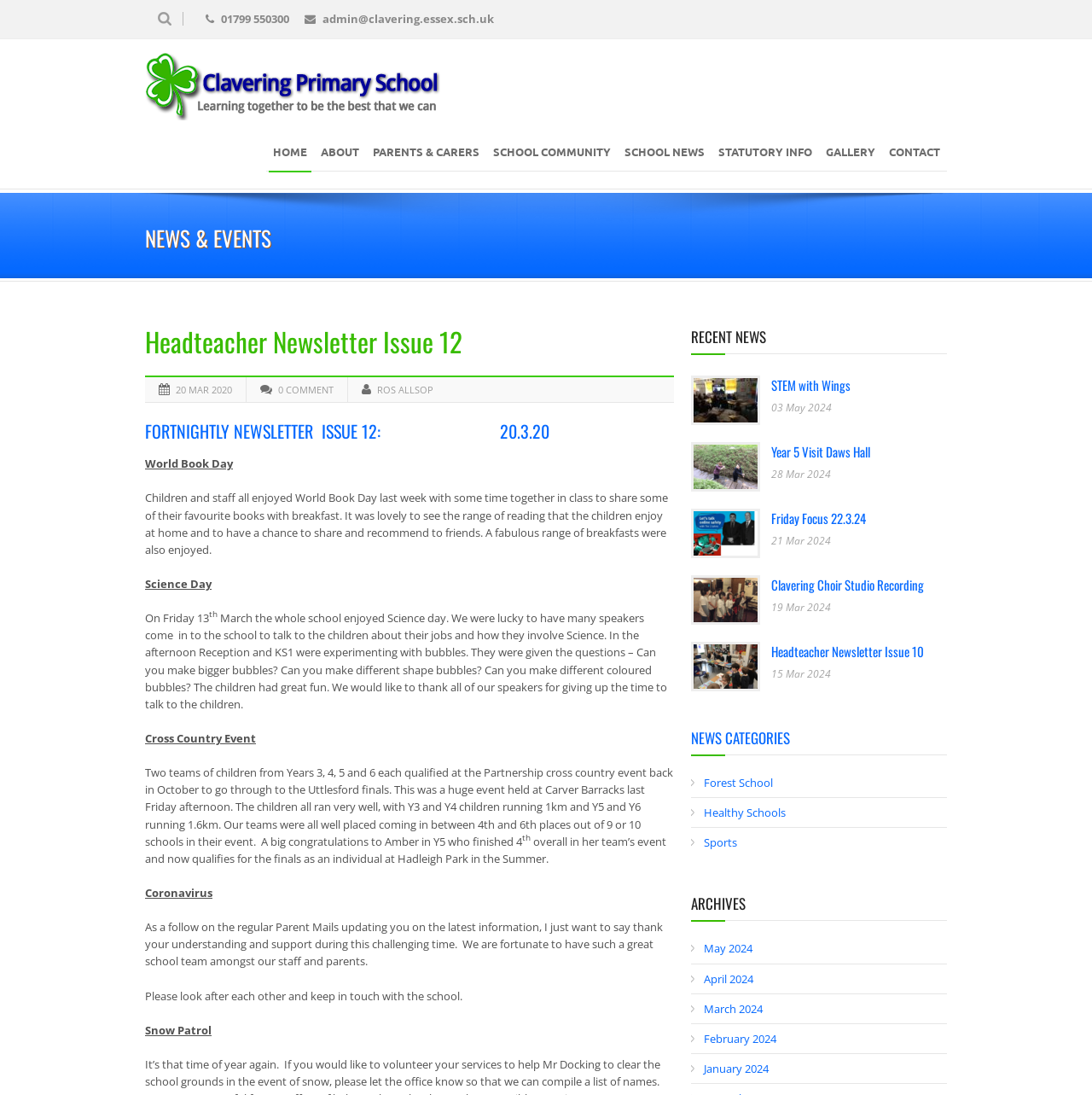Identify the bounding box coordinates of the element that should be clicked to fulfill this task: "Click HOME". The coordinates should be provided as four float numbers between 0 and 1, i.e., [left, top, right, bottom].

[0.246, 0.129, 0.285, 0.148]